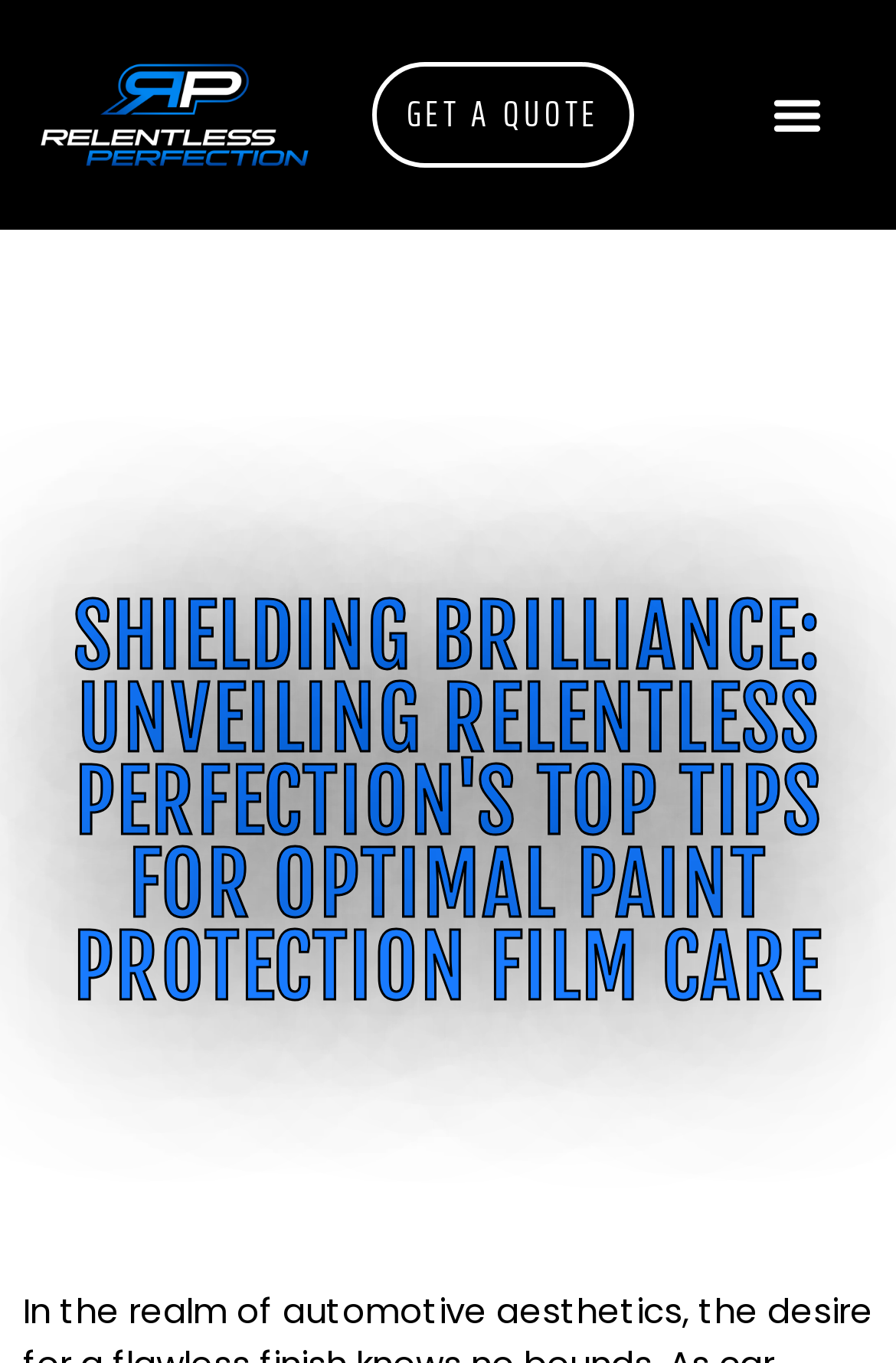Identify the bounding box of the HTML element described as: "Menu".

[0.847, 0.056, 0.932, 0.112]